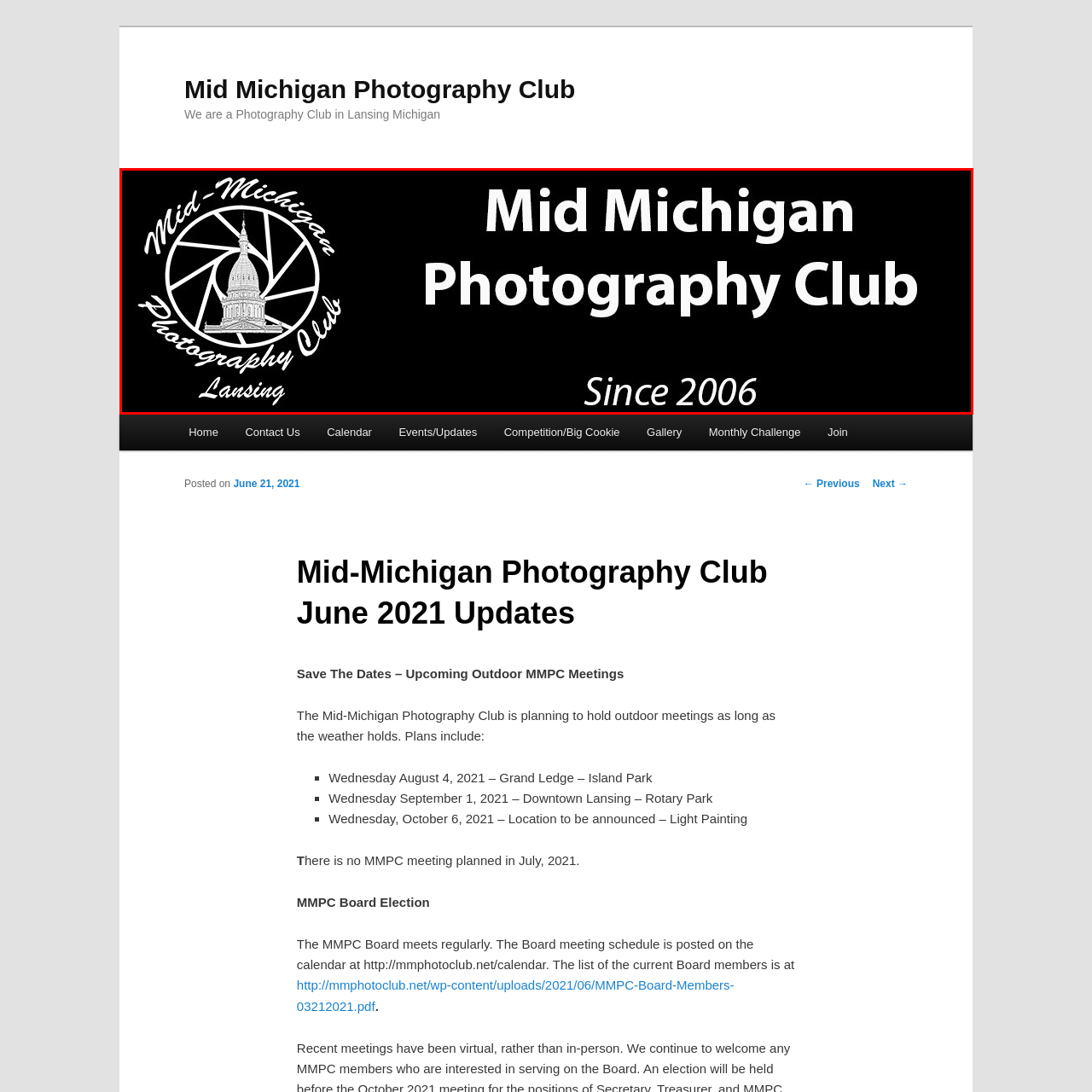Examine the image highlighted by the red boundary, What building is illustrated in the logo? Provide your answer in a single word or phrase.

Michigan State Capitol building